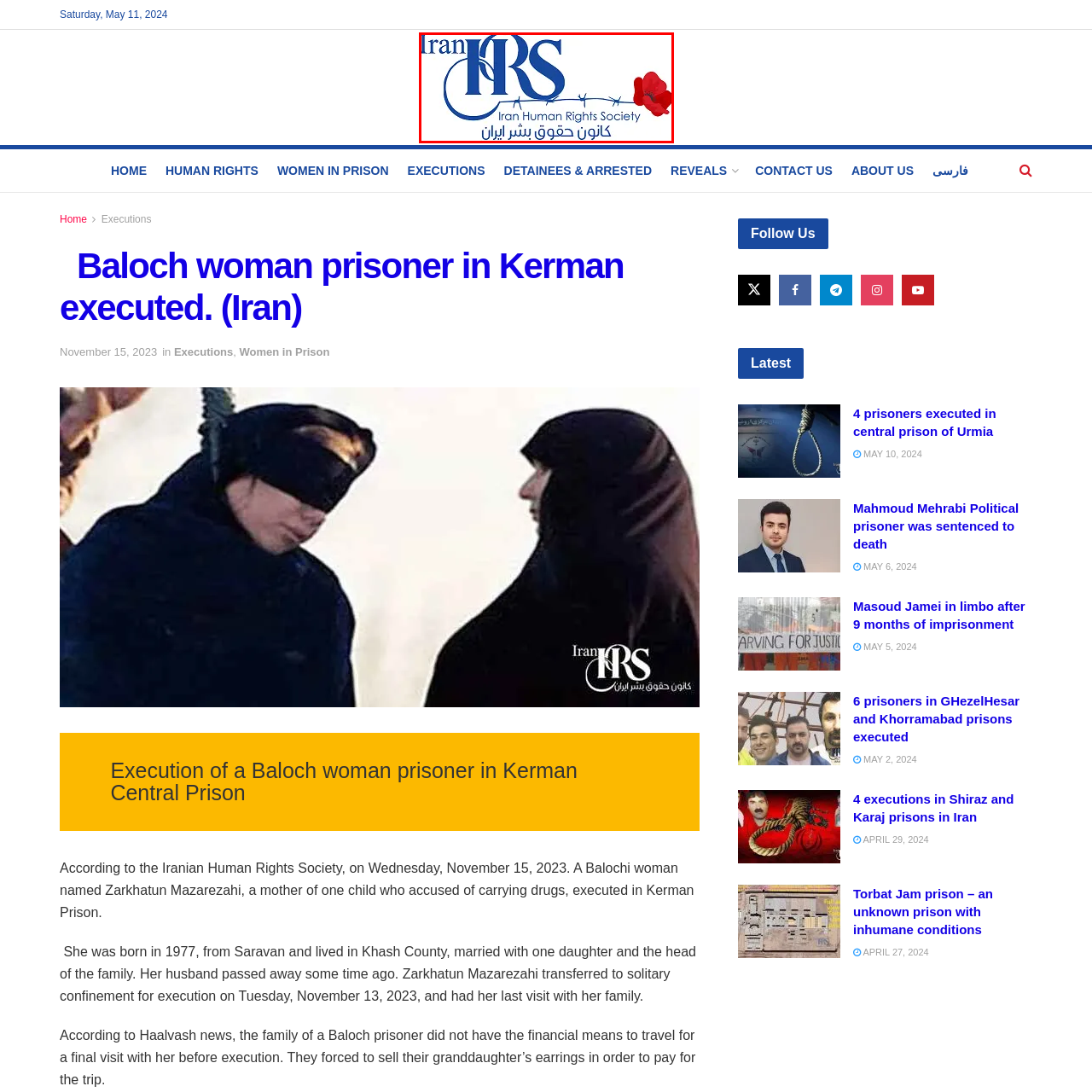What is written below the acronym 'HRS'?
Focus on the image highlighted by the red bounding box and give a comprehensive answer using the details from the image.

According to the caption, below the acronym 'HRS', the full name 'Iran Human Rights Society' is written in both English and Persian, emphasizing the organization's commitment to addressing and promoting human rights issues.